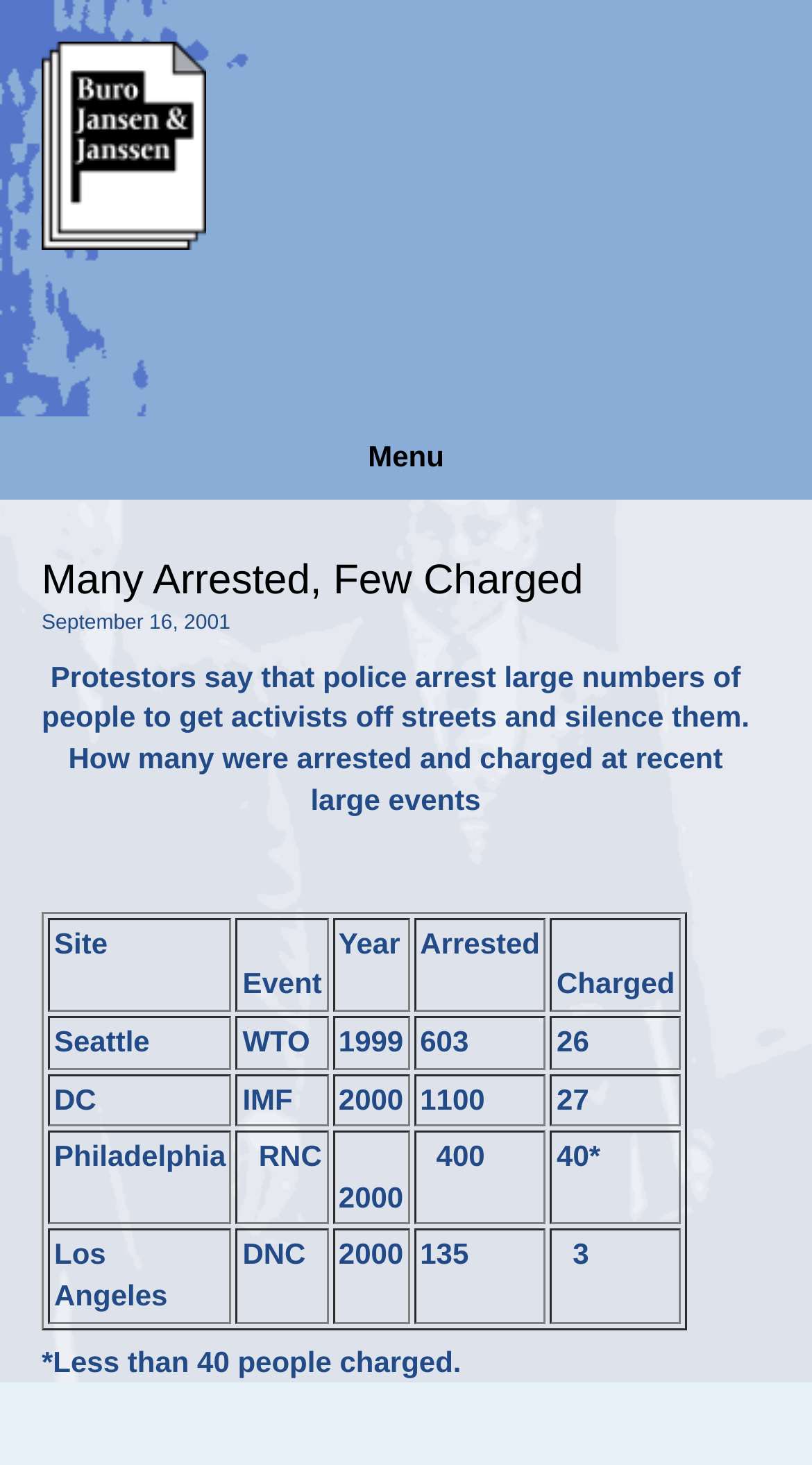What is the topic of the article?
Refer to the image and provide a one-word or short phrase answer.

Protest arrests